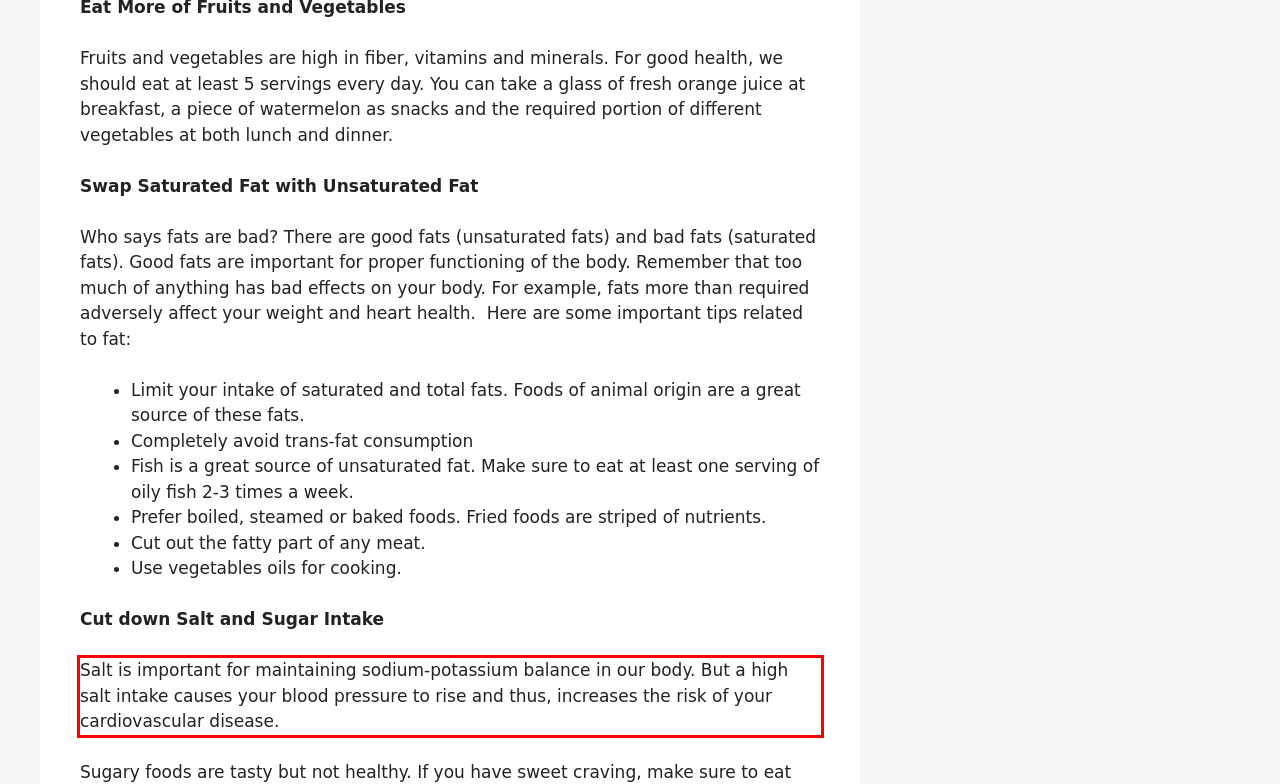From the given screenshot of a webpage, identify the red bounding box and extract the text content within it.

Salt is important for maintaining sodium-potassium balance in our body. But a high salt intake causes your blood pressure to rise and thus, increases the risk of your cardiovascular disease.